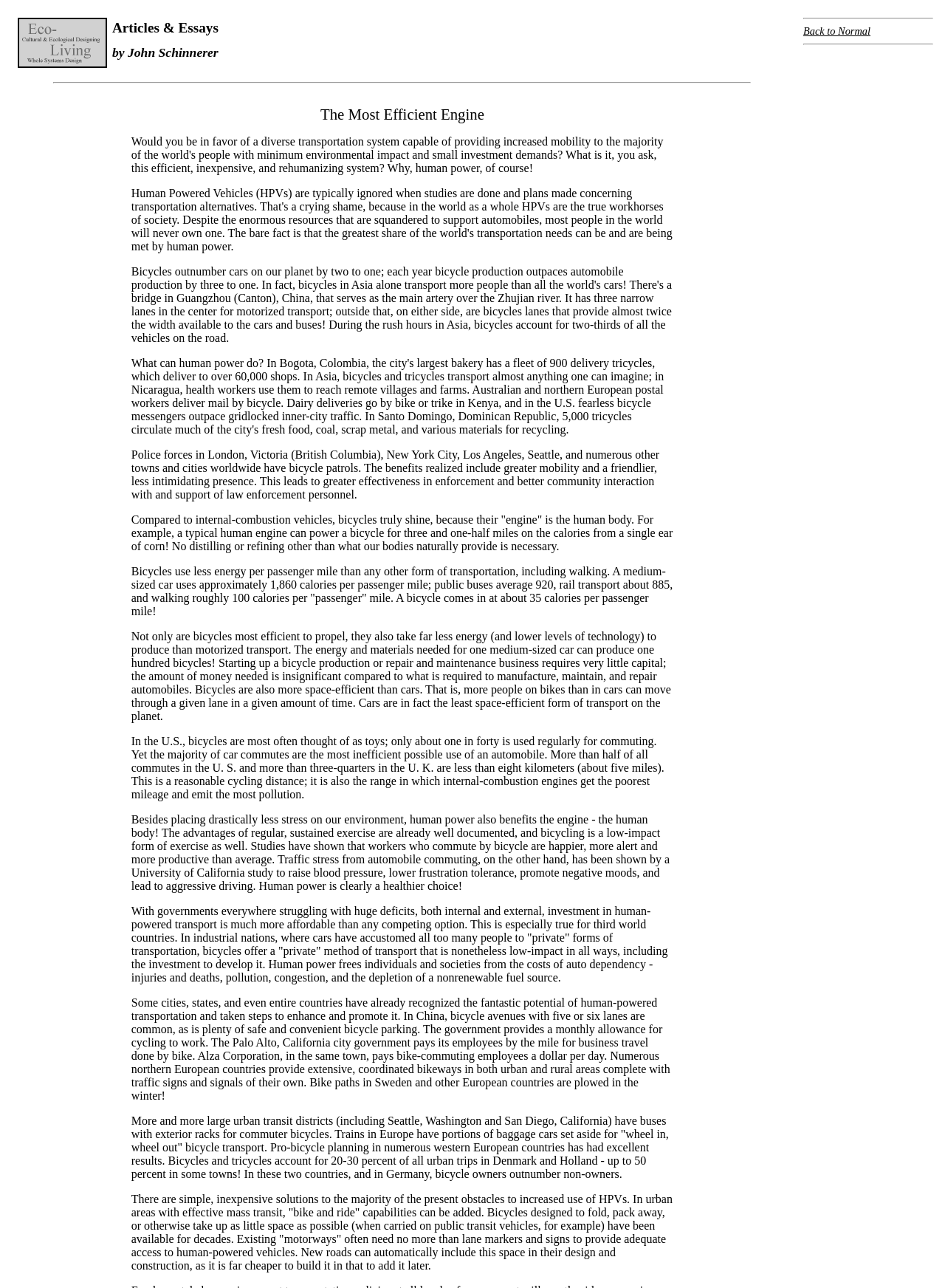Detail the various sections and features present on the webpage.

This webpage is about Eco-Living Cultural and Ecological Designing, with a focus on People, Place, Learning, Integration, Consulting, Teaching, Counseling, Design Services, and Technology Services. 

At the top of the page, there is a header section with a title "Home Articles & Essays by John Schinnerer". Below this title, there are two main sections. On the left, there is a navigation menu with a "Home" link accompanied by a small image, and on the right, there is a section with the title "Articles & Essays by John Schinnerer". 

The "Articles & Essays by John Schinnerer" section is divided into four rows, with the first row containing the title "Articles & Essays", and the fourth row containing the subtitle "by John Schinnerer". 

To the right of the navigation menu, there is a horizontal separator line. Below this separator, there is a link "Back to Normal" and another horizontal separator line.